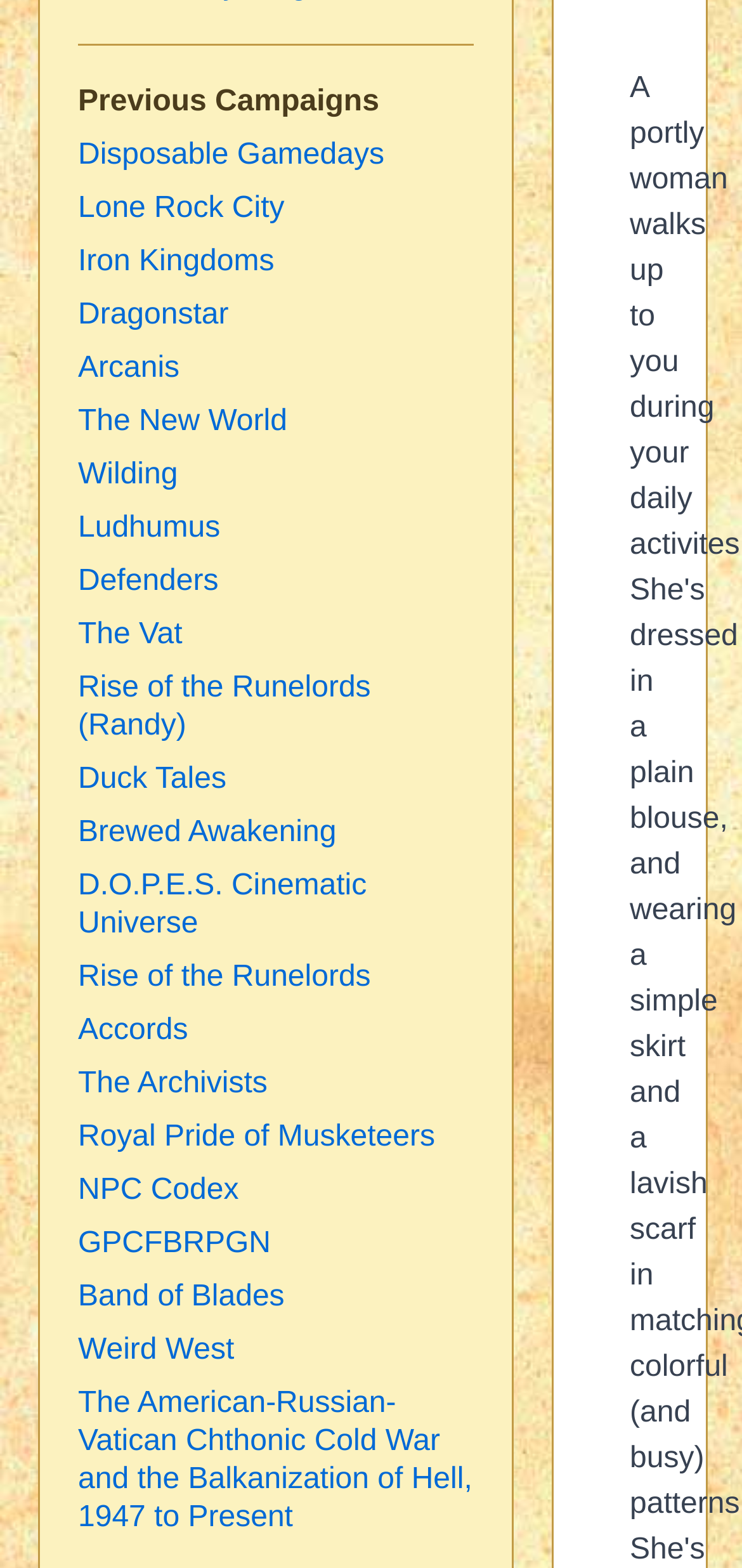Using the webpage screenshot, find the UI element described by Royal Pride of Musketeers. Provide the bounding box coordinates in the format (top-left x, top-left y, bottom-right x, bottom-right y), ensuring all values are floating point numbers between 0 and 1.

[0.105, 0.715, 0.586, 0.735]